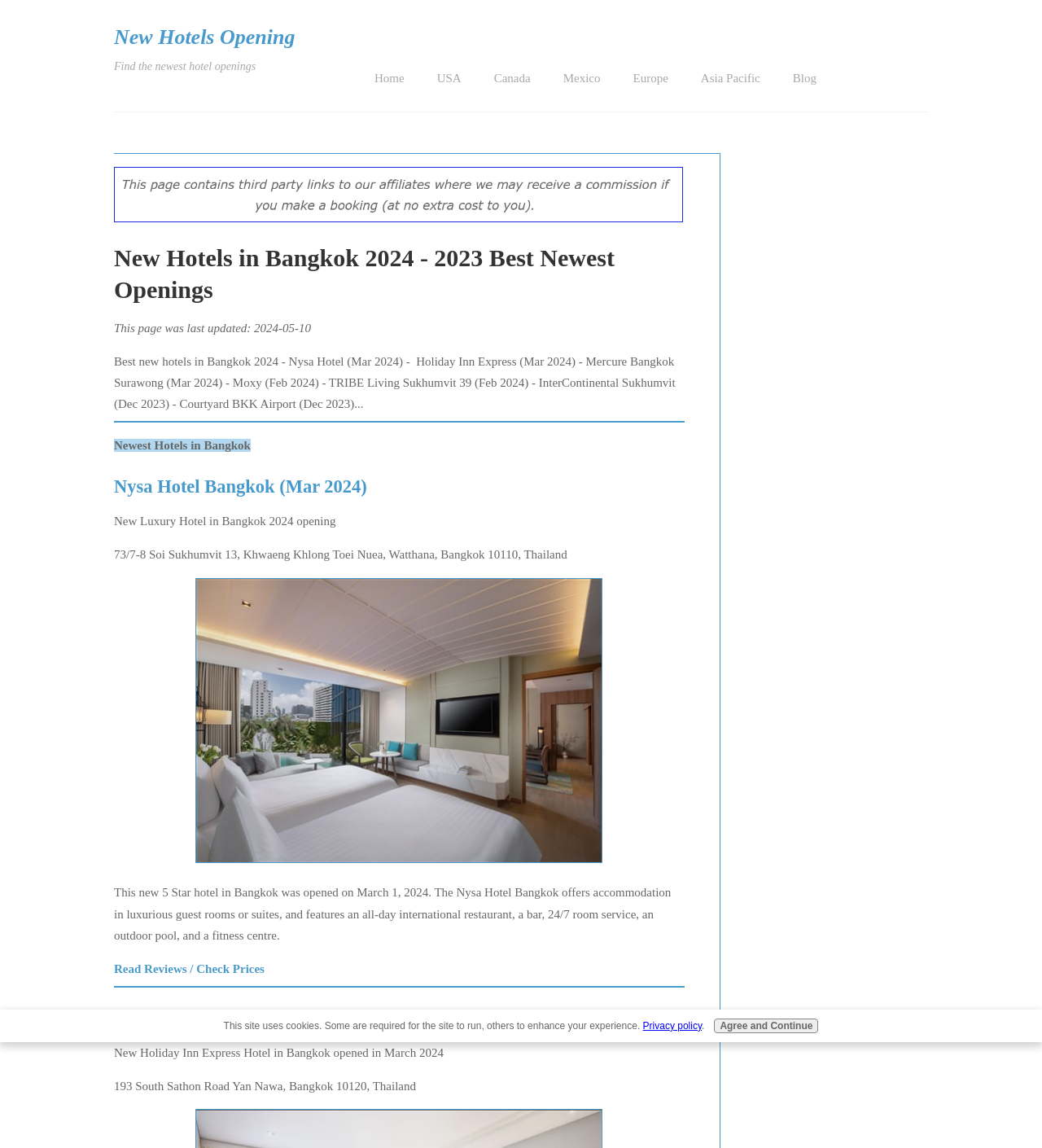Please respond to the question with a concise word or phrase:
How many hotels are listed on this webpage?

At least 5